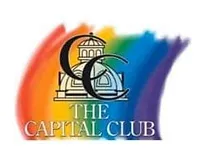Offer a detailed explanation of the image's components.

The image features the vibrant logo of "The Capital Club," prominently displayed against a colorful rainbow backdrop. The logo showcases a stylized dome structure, symbolizing inclusivity and community, flanked by the intertwined letters "CC." Below the logo, the lettering reads "THE CAPITAL CLUB" in bold, inviting font. This emblem reflects the club's identity as a welcoming and friendly gathering place, known for its rich history operating since 1980 as the oldest gay club in downtown Columbia. The rainbow colors serve as a tribute to diversity and pride, embodying the club's commitment to providing a lively atmosphere for all members and their guests.